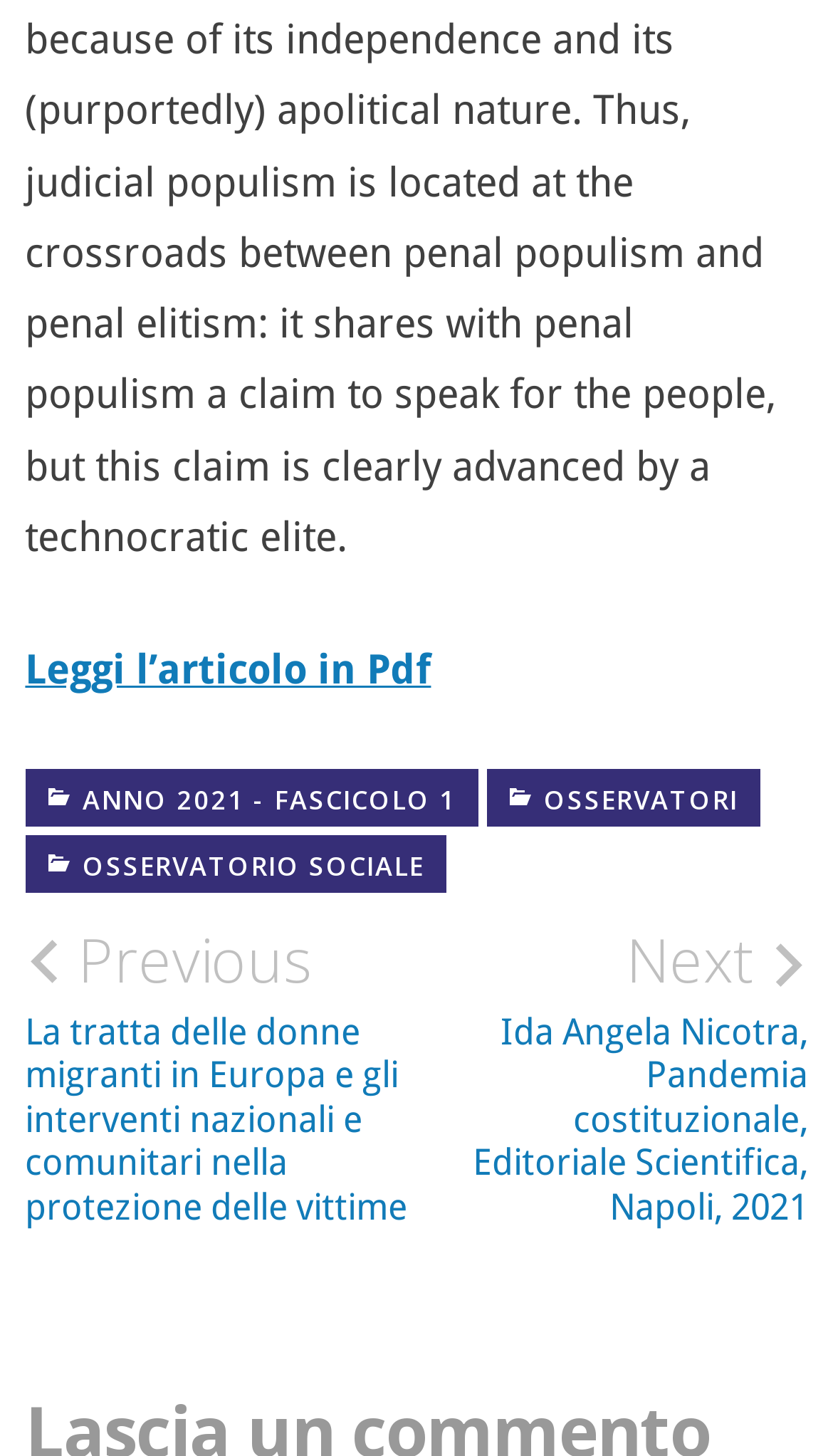Respond to the question below with a single word or phrase:
What is the title of the previous article?

La tratta delle donne migranti in Europa e gli interventi nazionali e comunitari nella protezione delle vittime